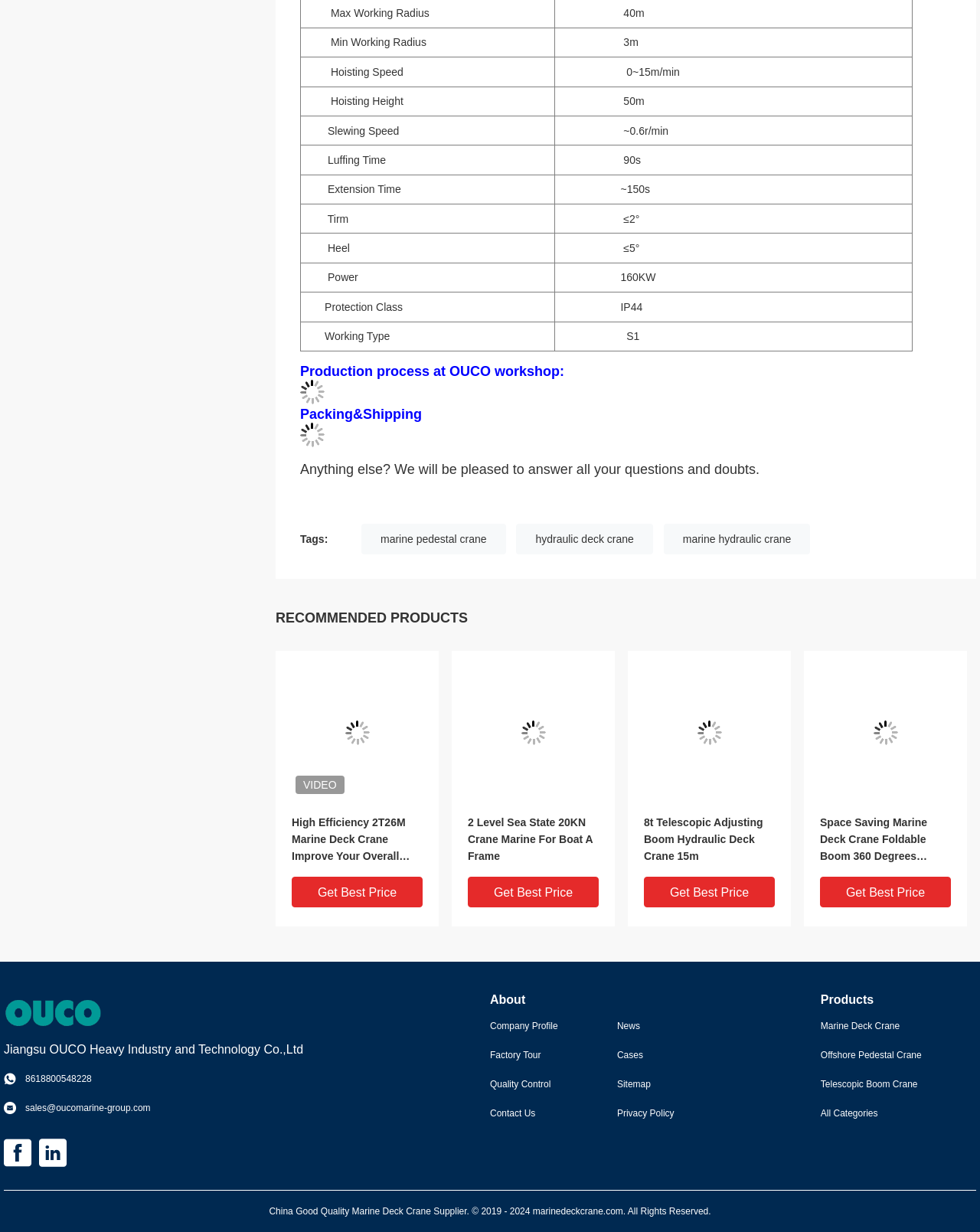Identify the bounding box coordinates for the UI element described by the following text: "Sitemap". Provide the coordinates as four float numbers between 0 and 1, in the format [left, top, right, bottom].

[0.63, 0.874, 0.734, 0.886]